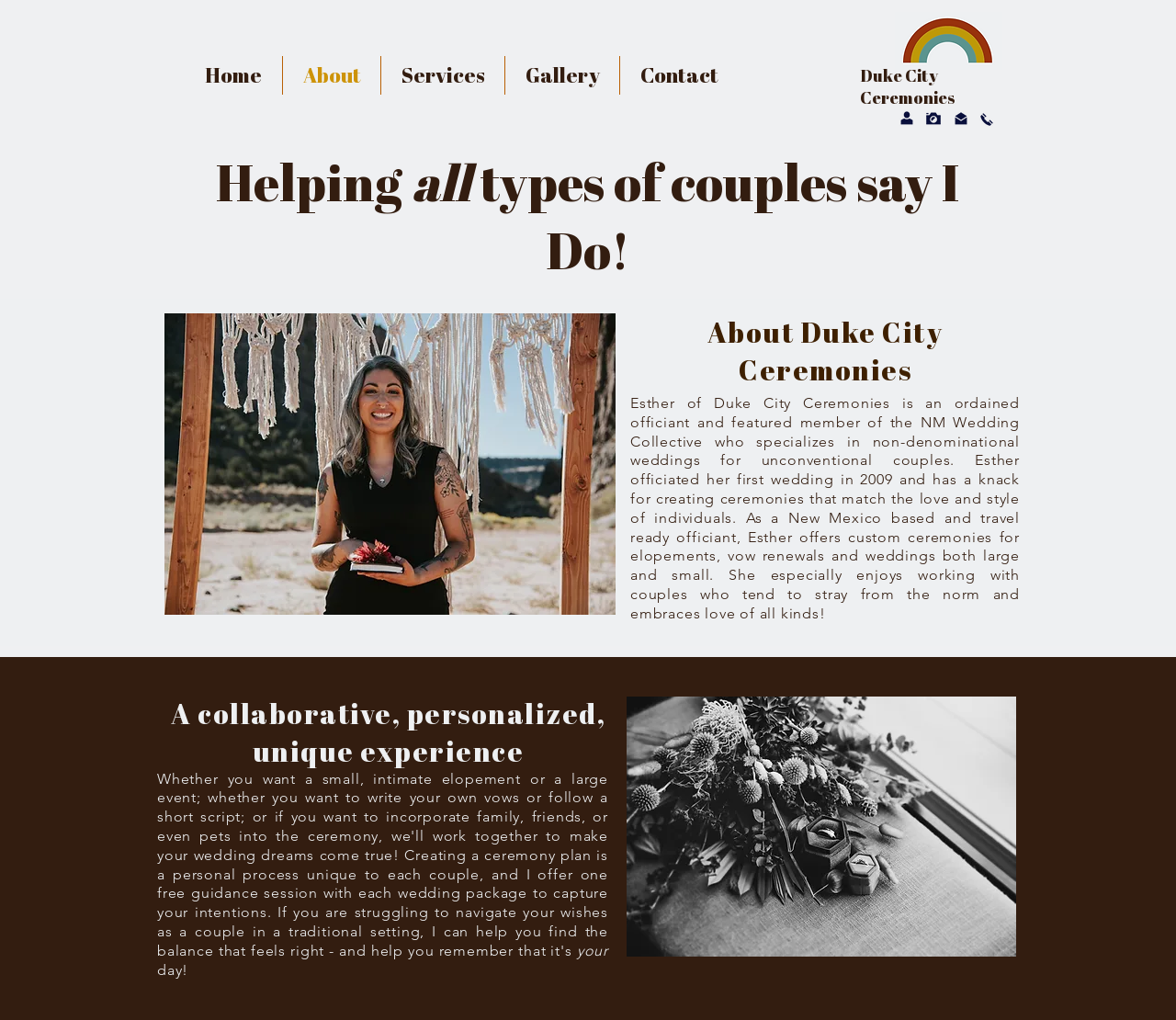What is the tone of the webpage?
Please ensure your answer to the question is detailed and covers all necessary aspects.

The webpage has a personalized tone, as indicated by the heading 'A collaborative, personalized, unique experience' with ID 125, and the use of phrases such as 'your day!' and 'love of all kinds!' which convey a sense of warmth and inclusivity.